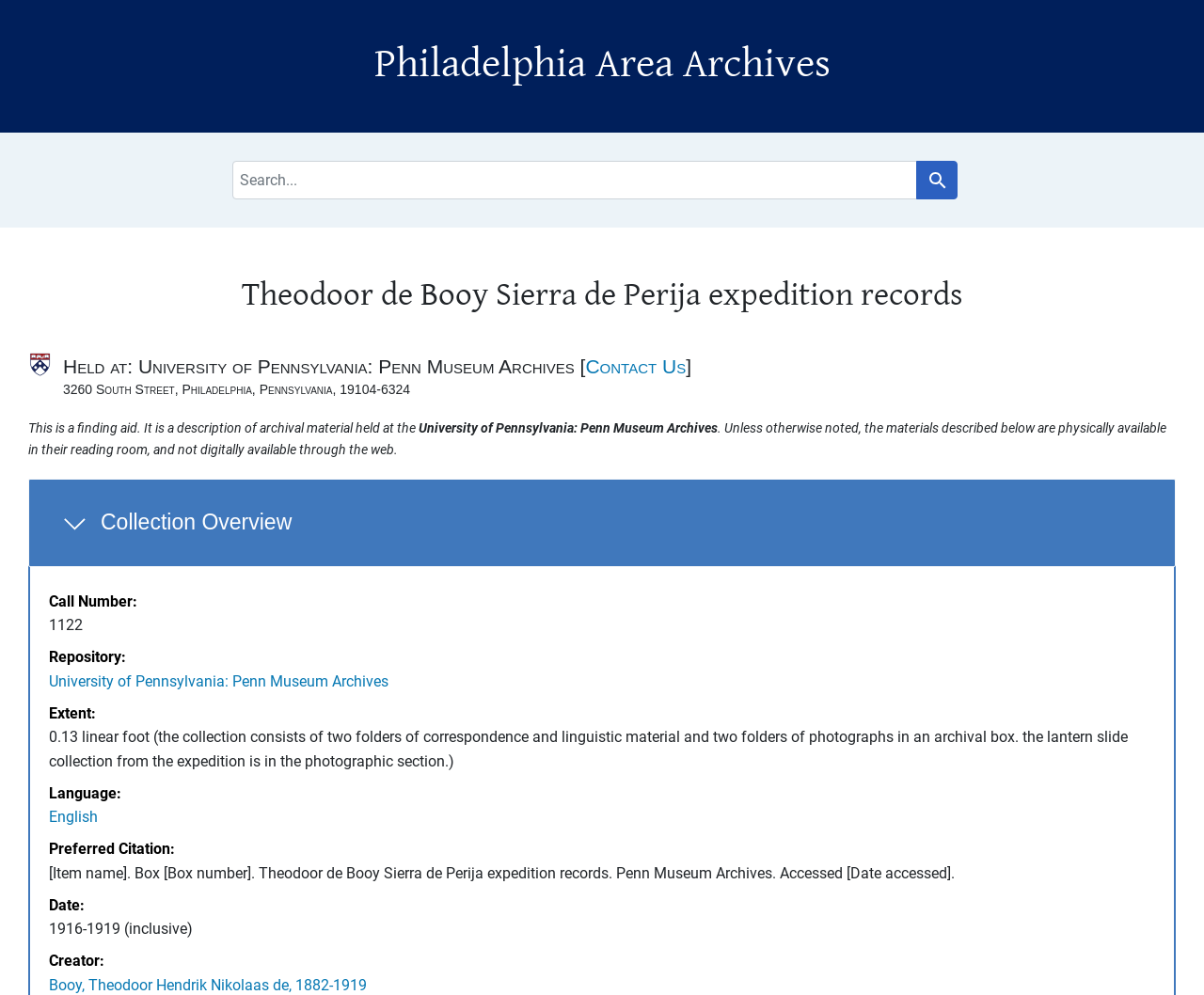Please specify the bounding box coordinates of the clickable region to carry out the following instruction: "View Collection Overview". The coordinates should be four float numbers between 0 and 1, in the format [left, top, right, bottom].

[0.023, 0.481, 0.977, 0.57]